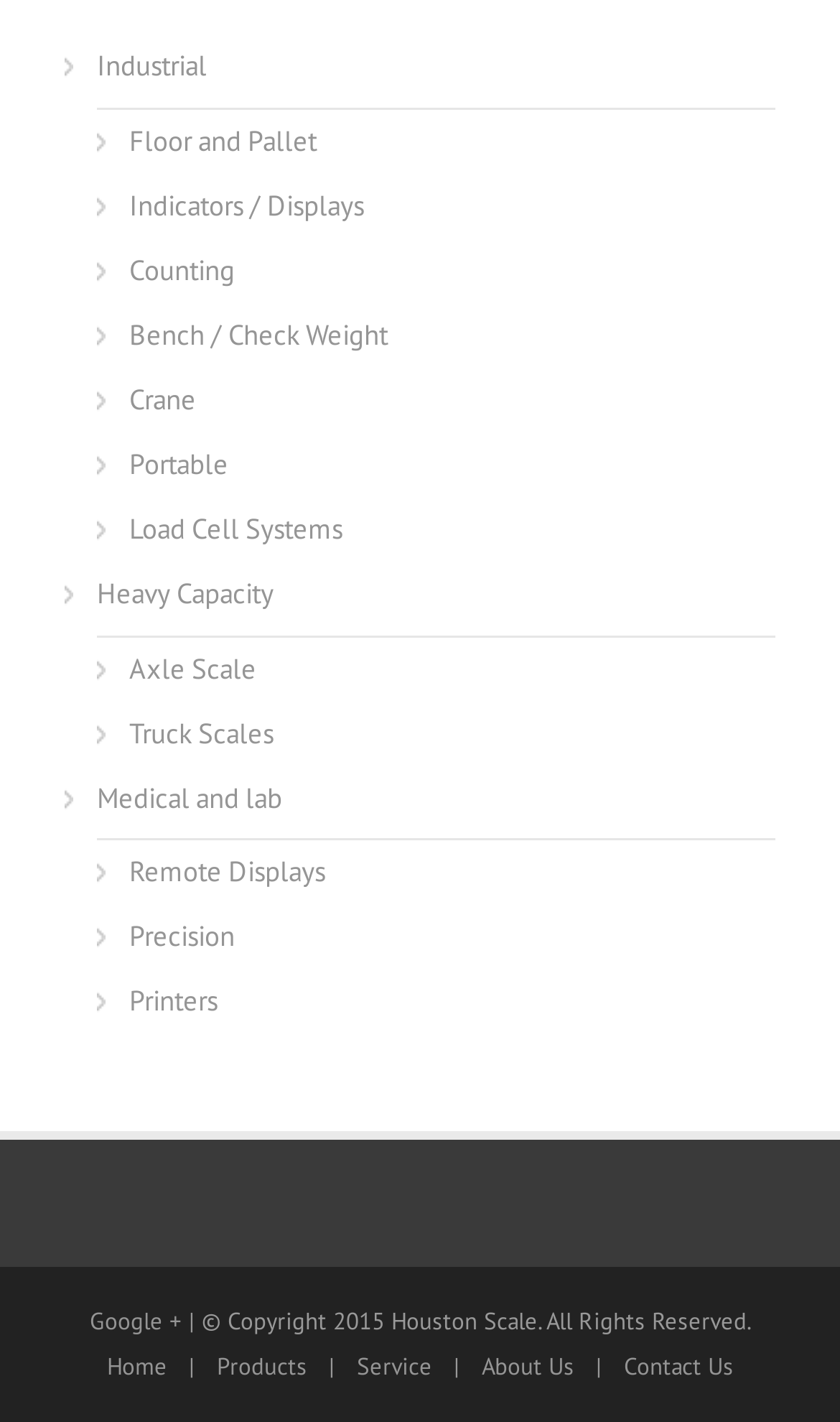What type of scale is 'Axle Scale'?
Refer to the image and provide a concise answer in one word or phrase.

Truck scale